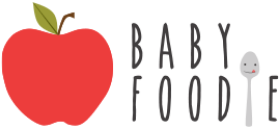What is the font style of the word 'BABY'? Examine the screenshot and reply using just one word or a brief phrase.

Playful